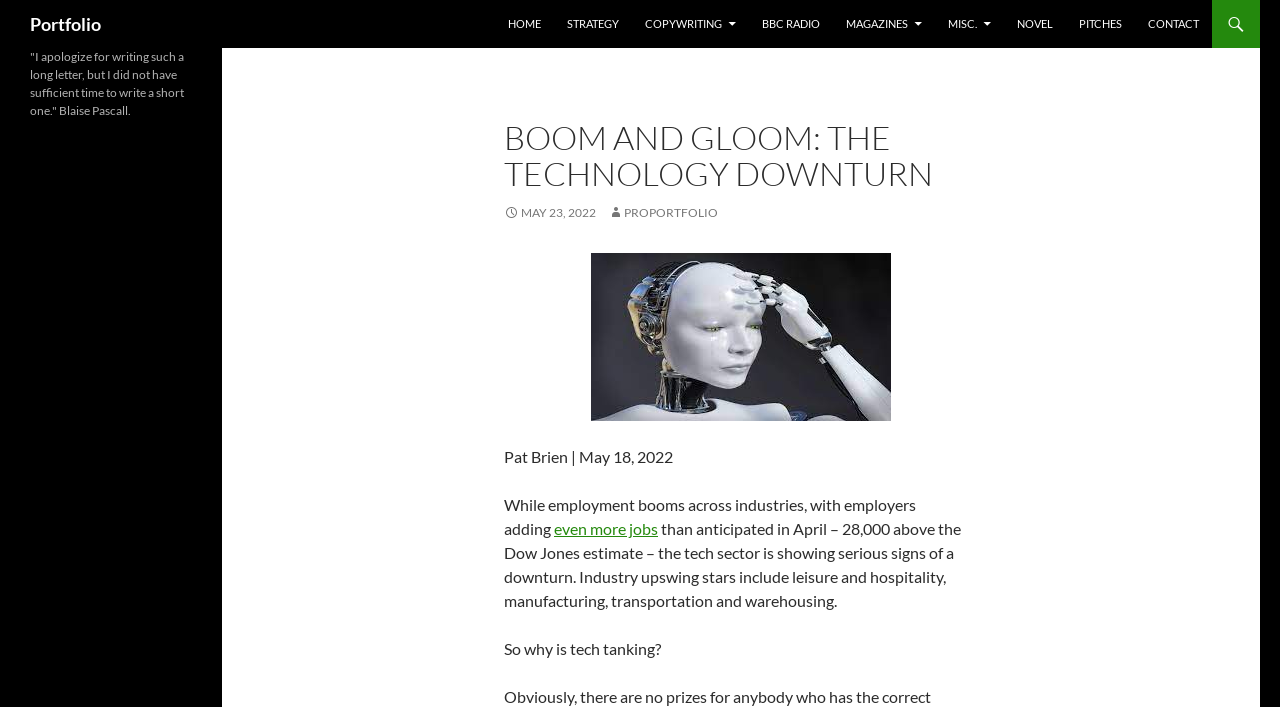Pinpoint the bounding box coordinates of the clickable element needed to complete the instruction: "check date of article". The coordinates should be provided as four float numbers between 0 and 1: [left, top, right, bottom].

[0.394, 0.29, 0.466, 0.311]